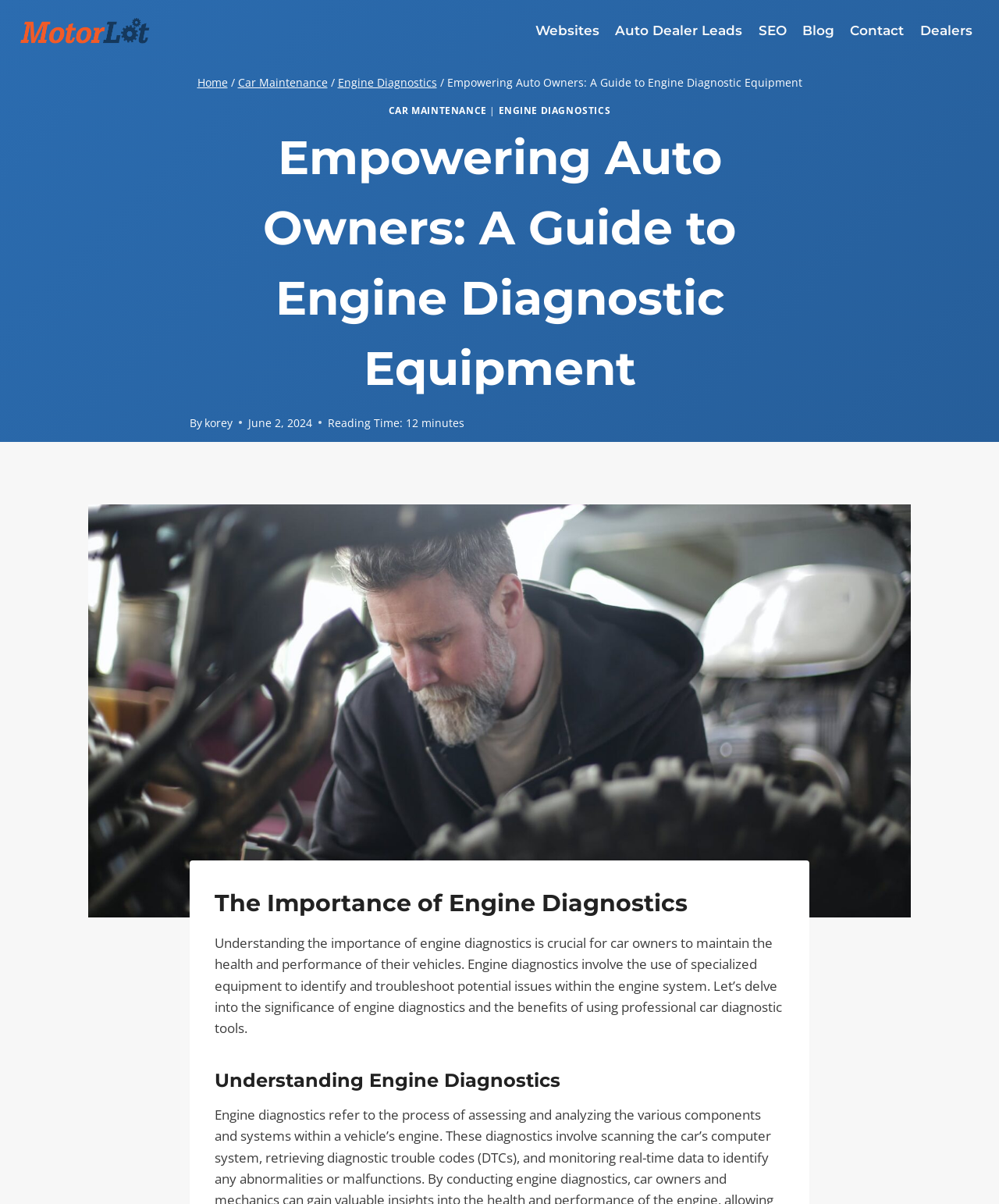Please determine the bounding box coordinates of the element's region to click in order to carry out the following instruction: "Learn about the importance of engine diagnostics". The coordinates should be four float numbers between 0 and 1, i.e., [left, top, right, bottom].

[0.215, 0.736, 0.785, 0.765]